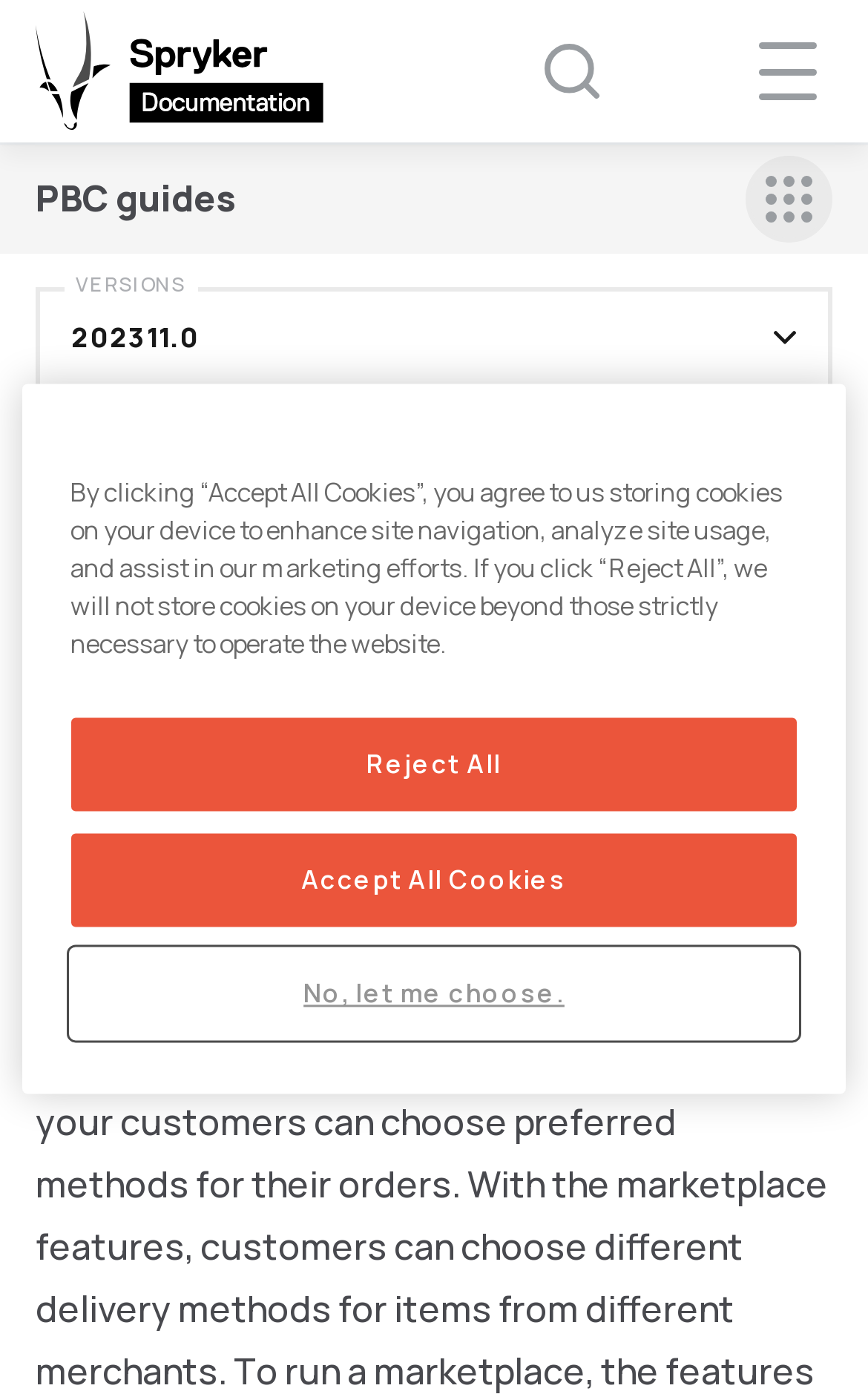Find the bounding box coordinates for the area that should be clicked to accomplish the instruction: "go to Spryker Documentation".

[0.041, 0.008, 0.375, 0.094]